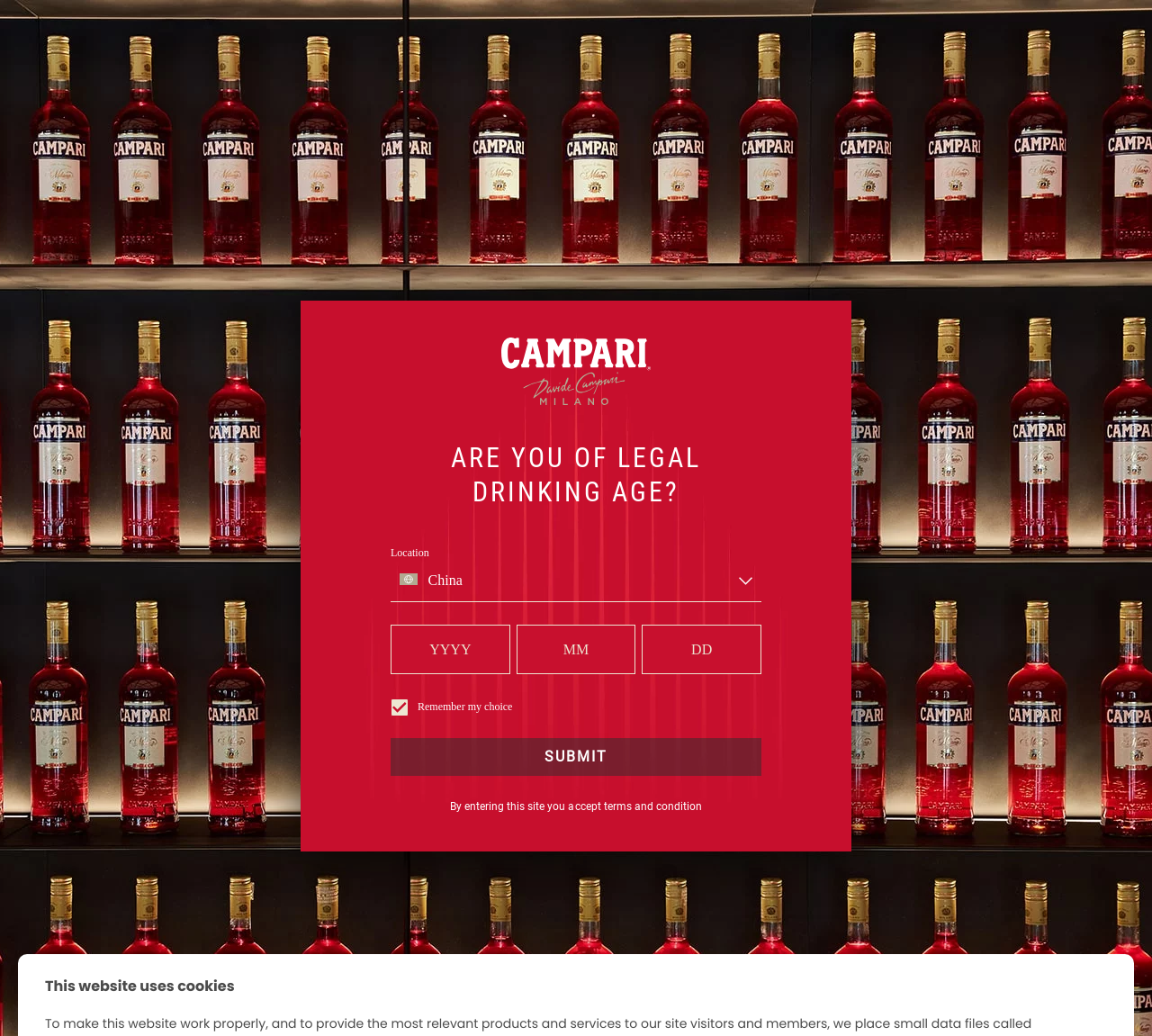Determine the bounding box coordinates of the element's region needed to click to follow the instruction: "Click the SUBMIT button". Provide these coordinates as four float numbers between 0 and 1, formatted as [left, top, right, bottom].

[0.339, 0.712, 0.661, 0.749]